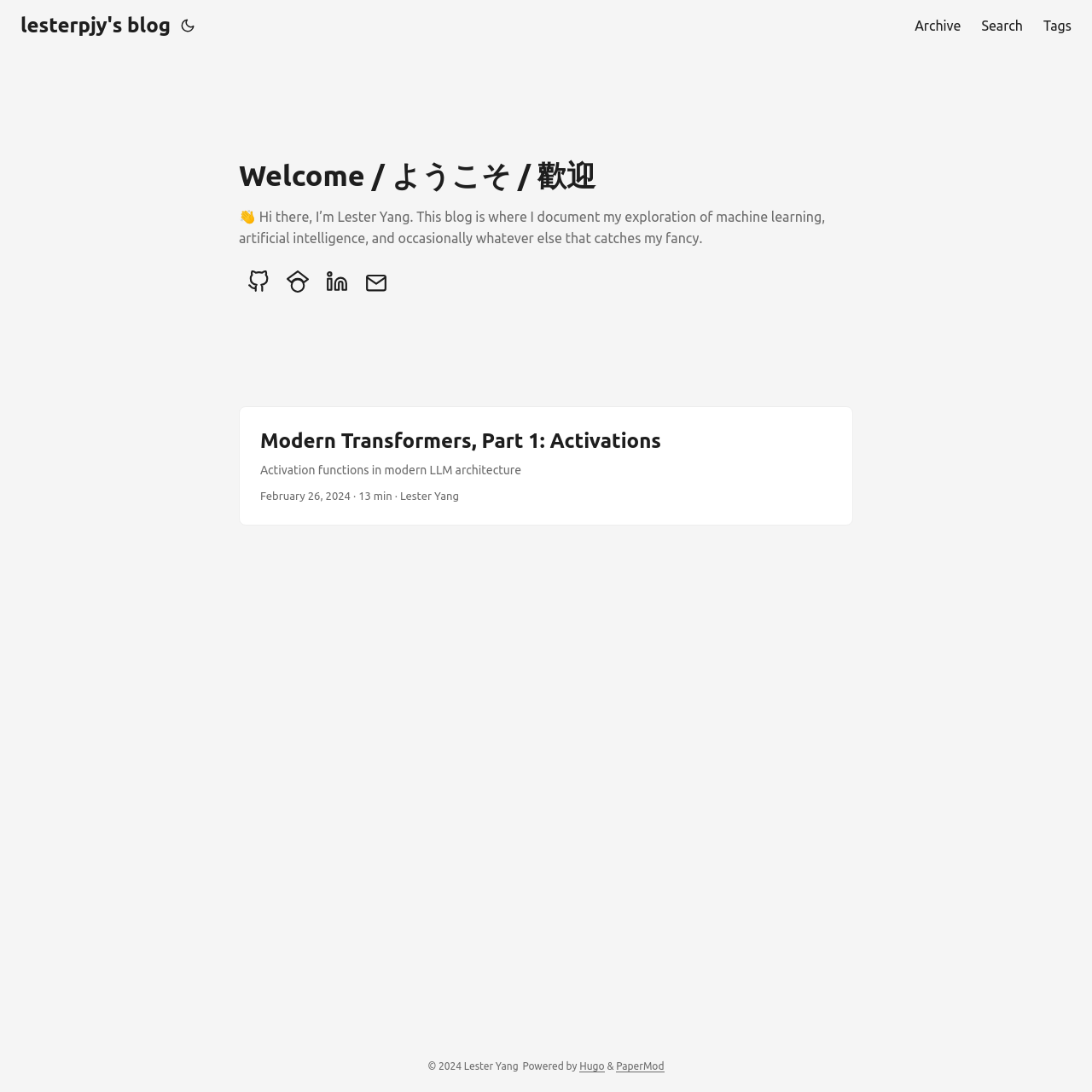What is the name of the blog owner?
Could you answer the question with a detailed and thorough explanation?

The answer can be found in the StaticText element with the text 'Hi there, I’m Lester Yang. This blog is where I document my exploration of machine learning, artificial intelligence, and occasionally whatever else that catches my fancy.'